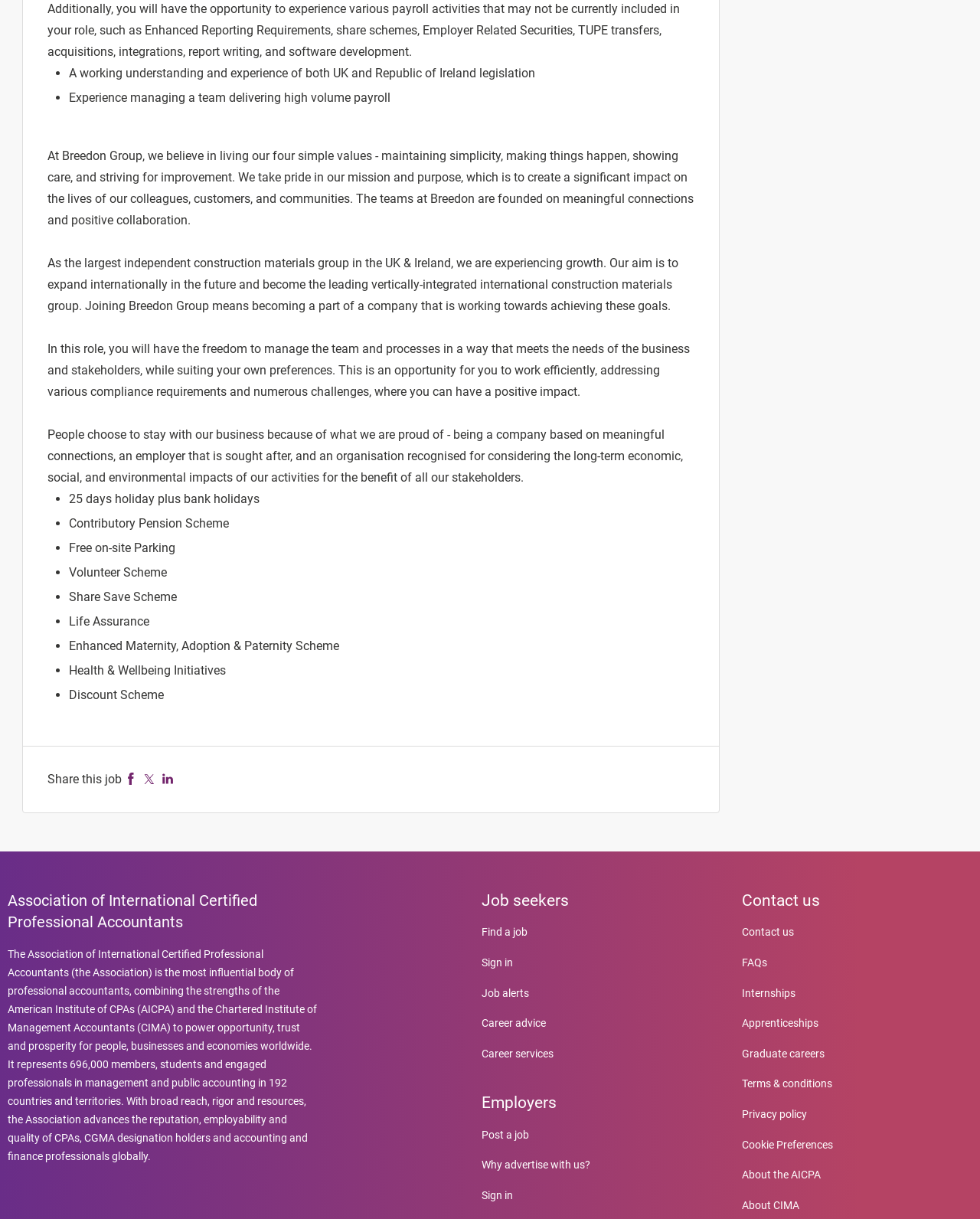Please provide the bounding box coordinates for the UI element as described: "Why advertise with us?". The coordinates must be four floats between 0 and 1, represented as [left, top, right, bottom].

[0.491, 0.95, 0.602, 0.96]